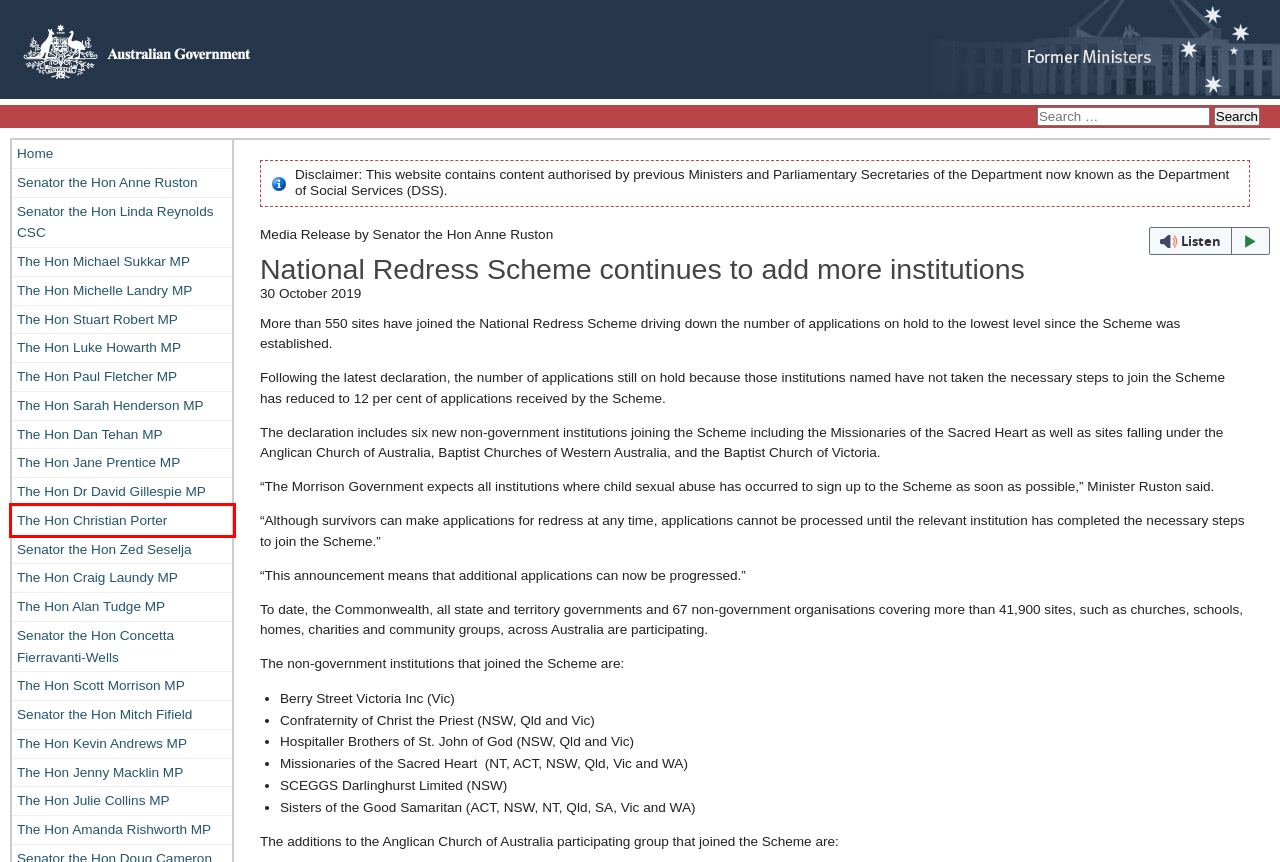Look at the screenshot of a webpage where a red rectangle bounding box is present. Choose the webpage description that best describes the new webpage after clicking the element inside the red bounding box. Here are the candidates:
A. The Hon Michael Sukkar MP | Former Ministers and Parliamentary Secretaries
B. The Hon Luke Howarth MP | Former Ministers and Parliamentary Secretaries
C. Senator the Hon Linda Reynolds CSC | Former Ministers and Parliamentary Secretaries
D. The Hon Christian Porter | Former Ministers and Parliamentary Secretaries
E. Senator the Hon Zed Seselja | Former Ministers and Parliamentary Secretaries
F. The Hon Amanda Rishworth MP | Former Ministers and Parliamentary Secretaries
G. The Hon Sarah Henderson MP | Former Ministers and Parliamentary Secretaries
H. The Hon Kevin Andrews MP | Former Ministers and Parliamentary Secretaries

D